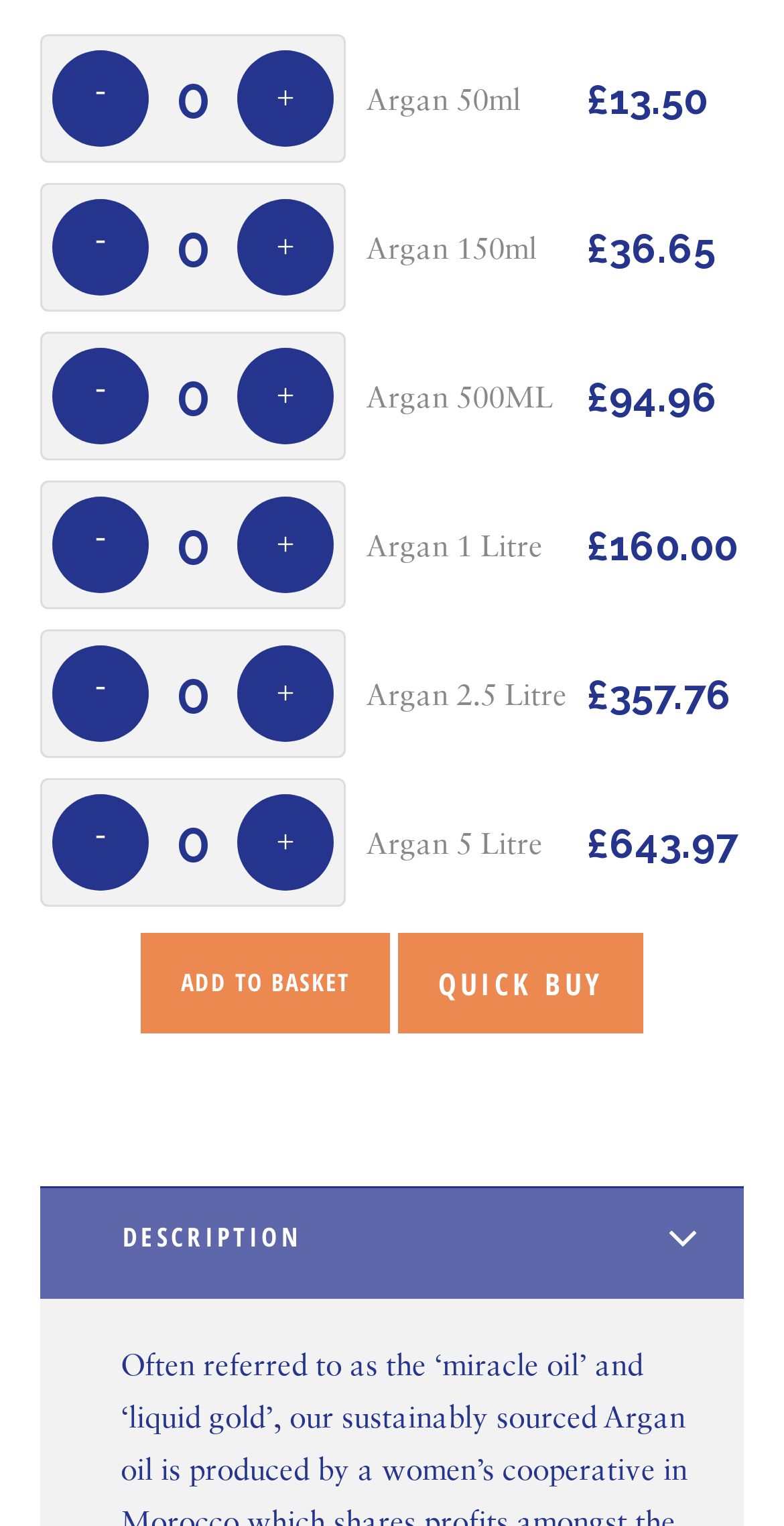Please locate the bounding box coordinates of the element that needs to be clicked to achieve the following instruction: "add to basket". The coordinates should be four float numbers between 0 and 1, i.e., [left, top, right, bottom].

[0.179, 0.611, 0.497, 0.677]